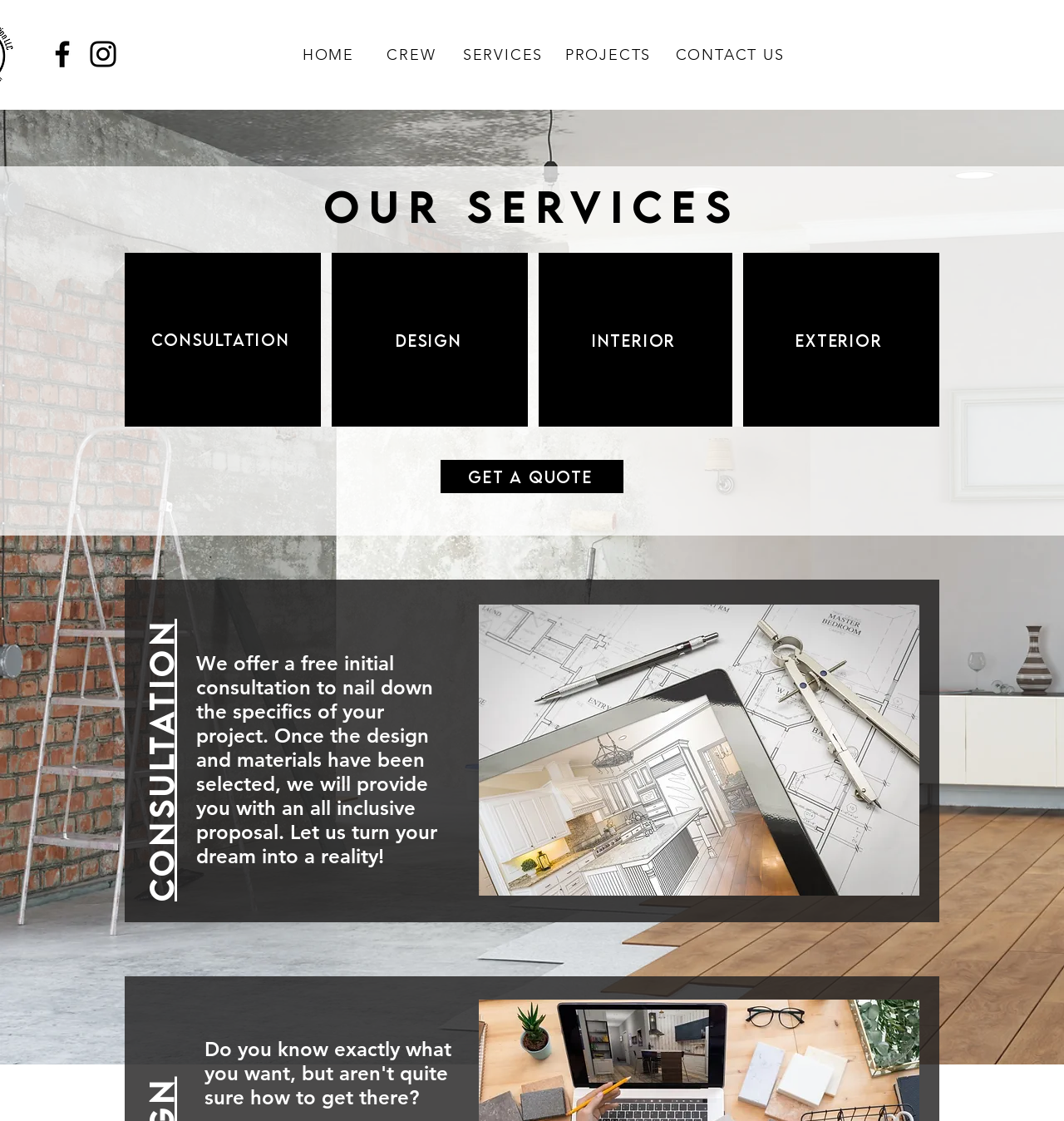Please identify the bounding box coordinates of the element I need to click to follow this instruction: "Get a Quote".

[0.414, 0.41, 0.586, 0.44]